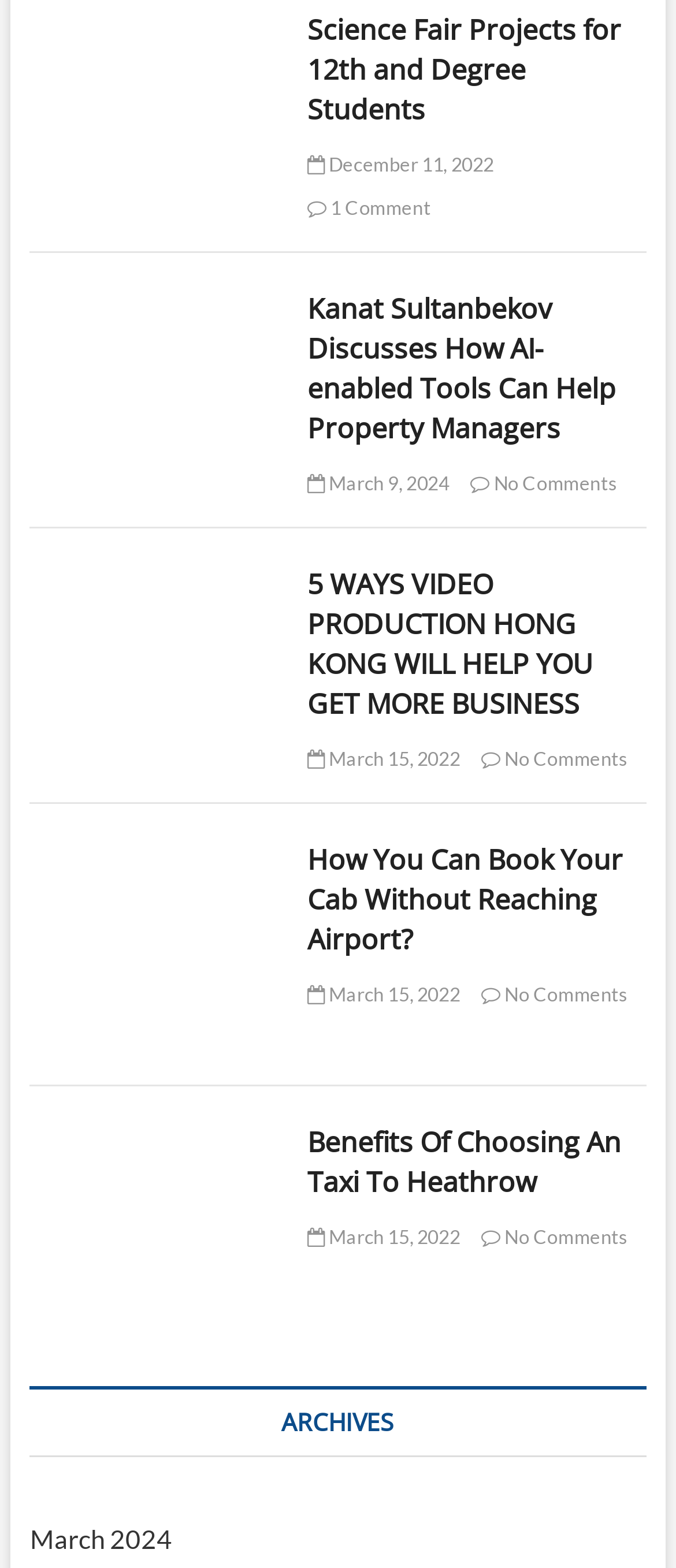Can you identify the bounding box coordinates of the clickable region needed to carry out this instruction: 'Book a cab with Colindale Cabs'? The coordinates should be four float numbers within the range of 0 to 1, stated as [left, top, right, bottom].

[0.044, 0.538, 0.416, 0.557]